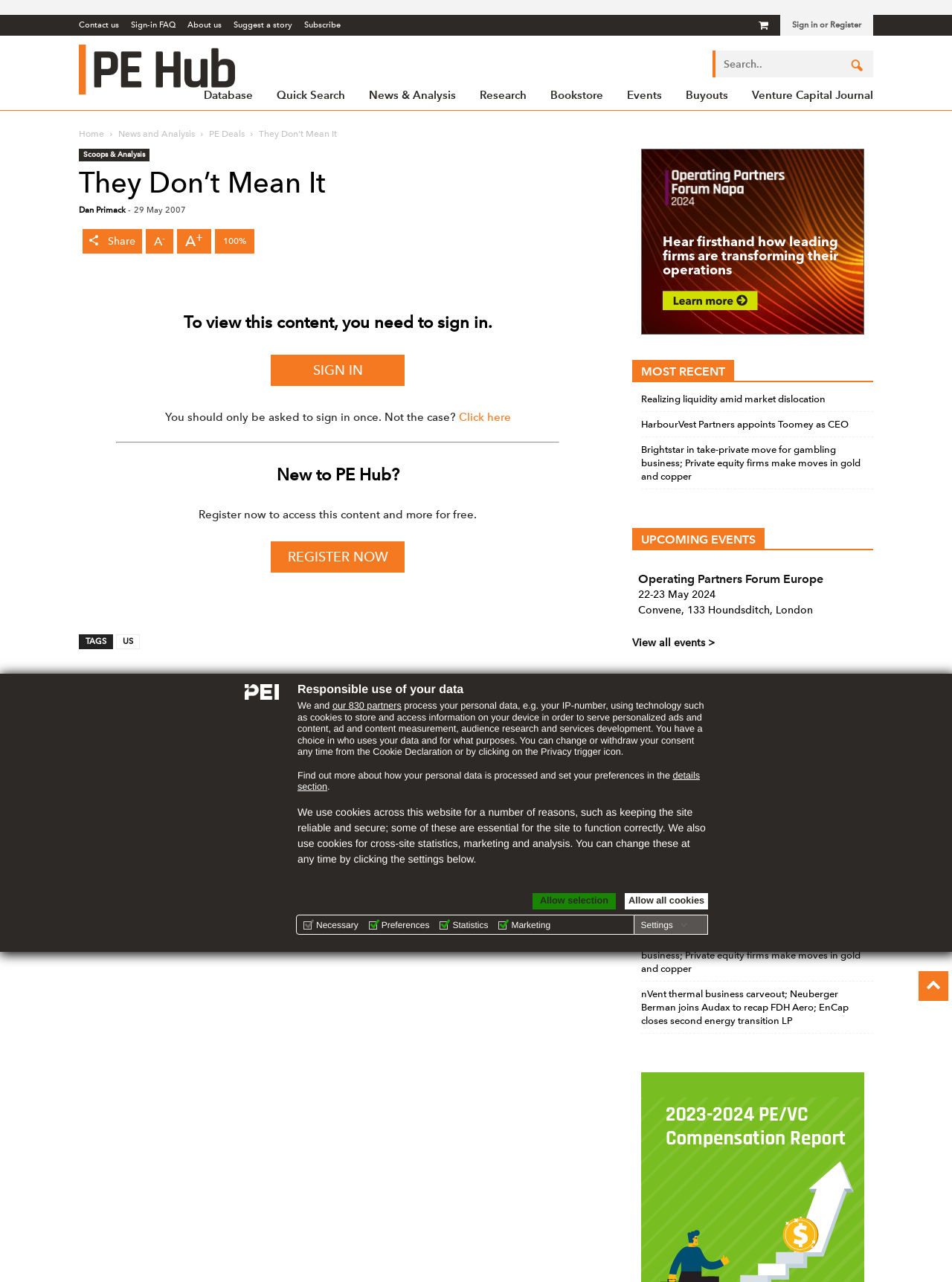Determine the bounding box coordinates for the UI element described. Format the coordinates as (top-left x, top-left y, bottom-right x, bottom-right y) and ensure all values are between 0 and 1. Element description: Settings

[0.67, 0.717, 0.726, 0.726]